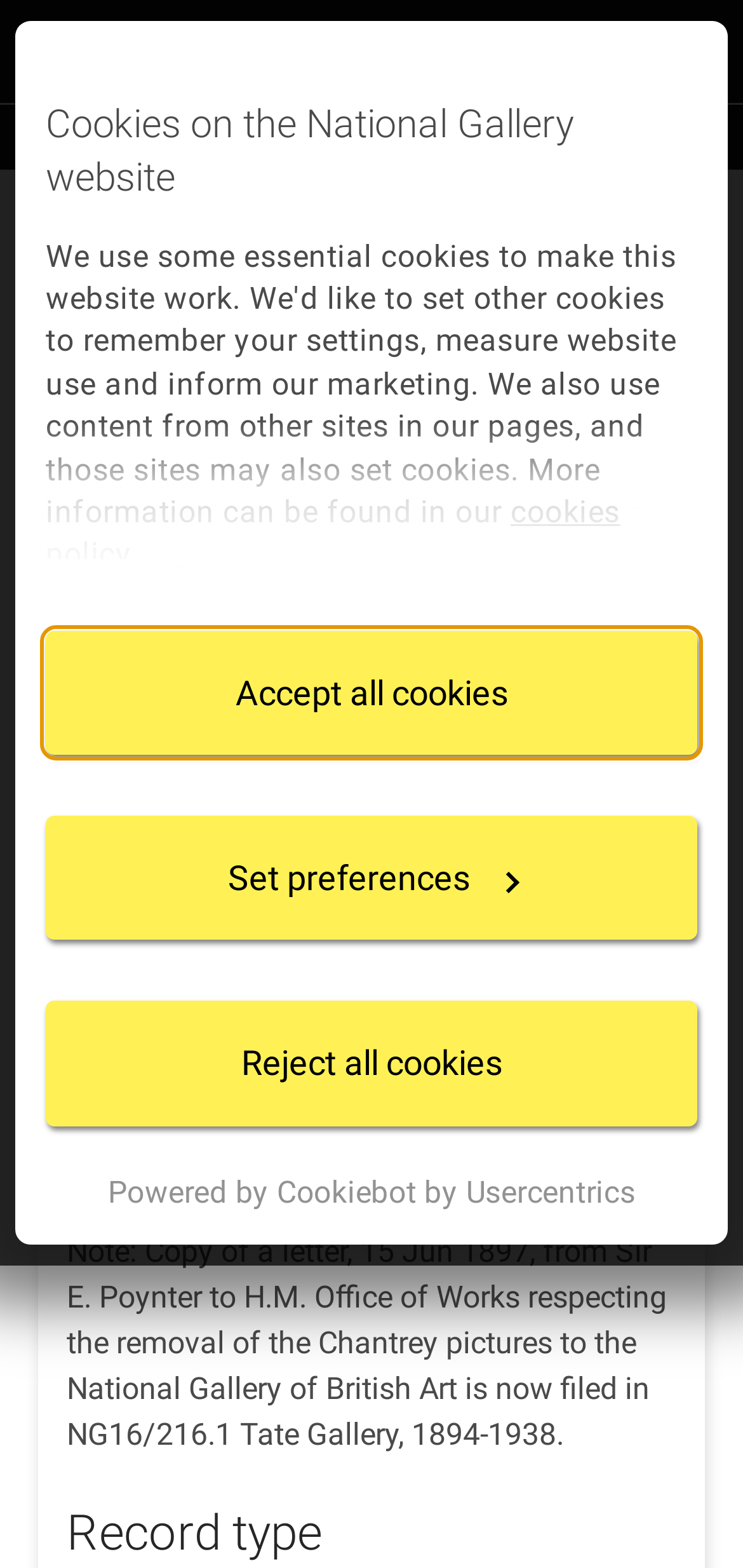Please find the bounding box coordinates for the clickable element needed to perform this instruction: "Open main menu".

[0.051, 0.019, 0.113, 0.048]